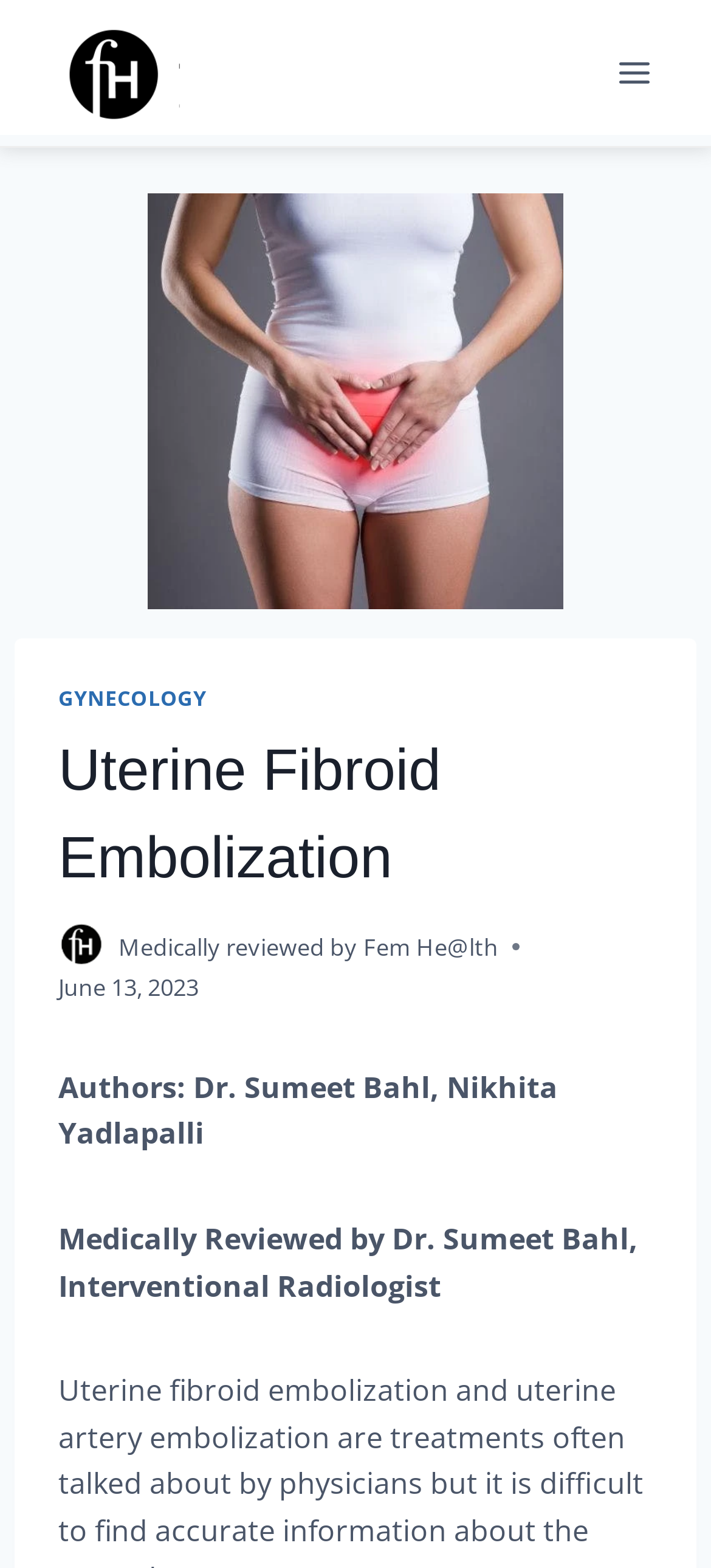Using the information from the screenshot, answer the following question thoroughly:
What is the name of the healthcare organization associated with this webpage?

The webpage's logo and the link 'Fem He@lth' in the section below the main heading both mention 'Femhealth', indicating that this is the name of the healthcare organization associated with the webpage.